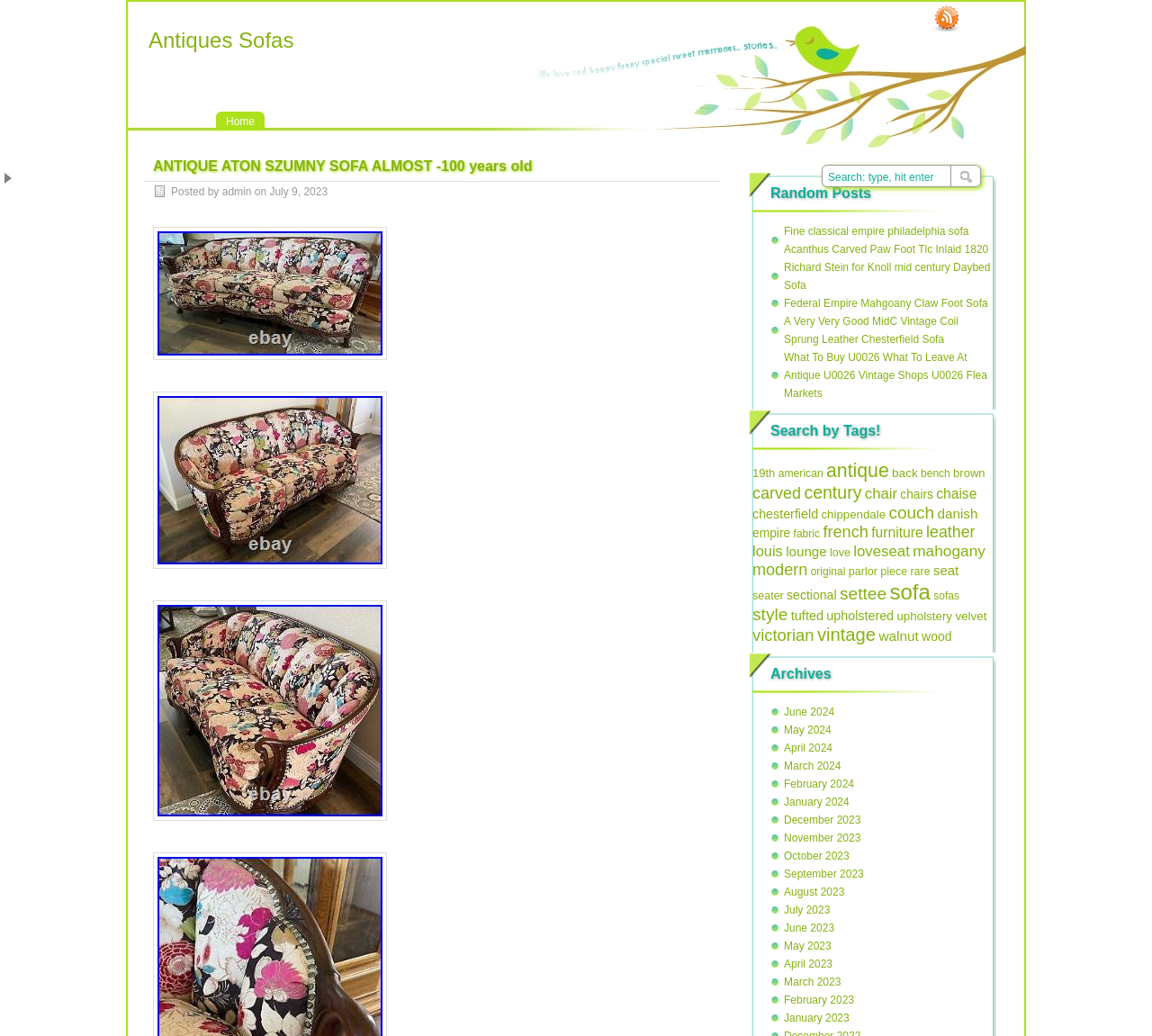Locate the bounding box coordinates of the area where you should click to accomplish the instruction: "go to the home page".

None